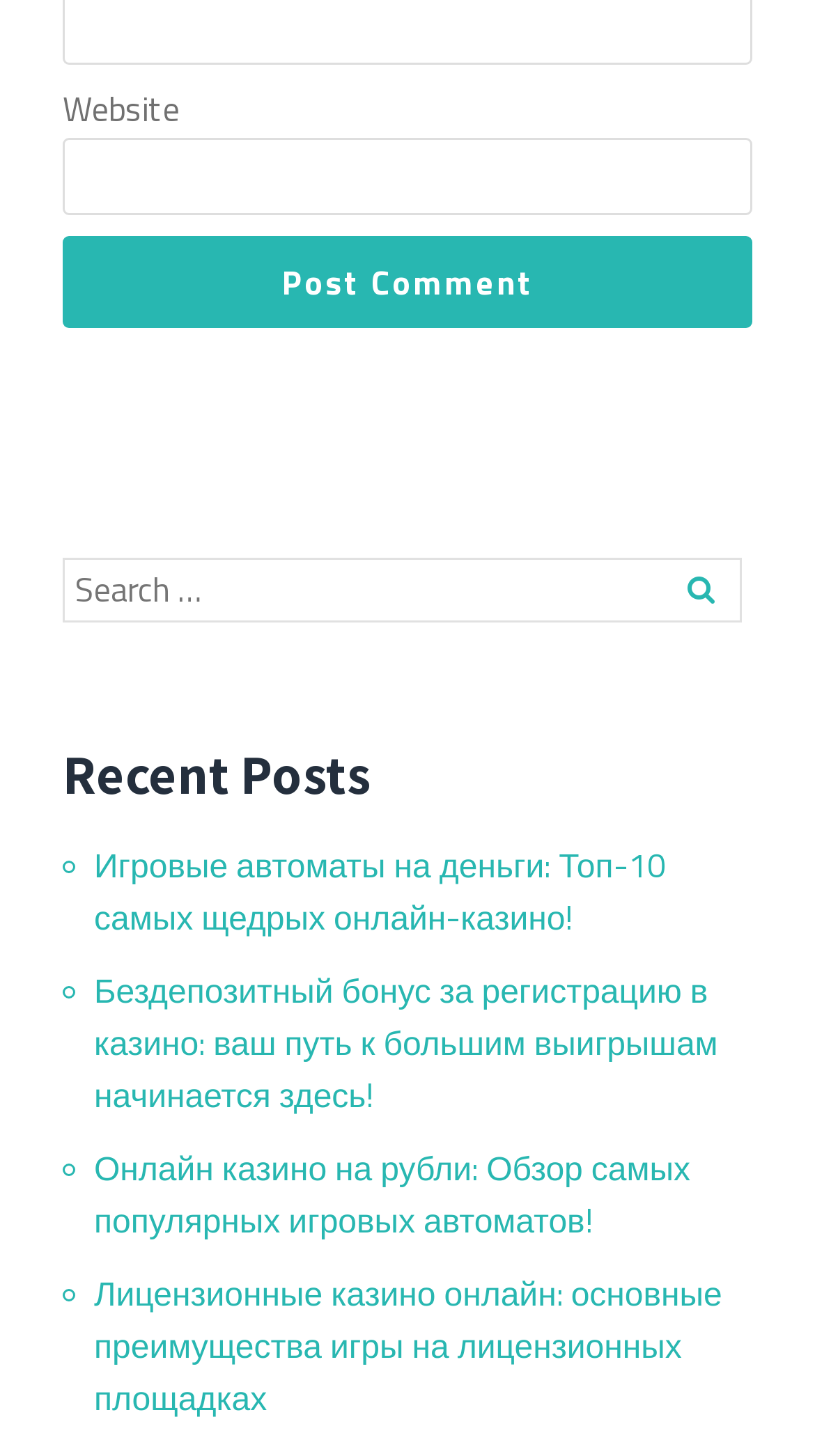For the following element description, predict the bounding box coordinates in the format (top-left x, top-left y, bottom-right x, bottom-right y). All values should be floating point numbers between 0 and 1. Description: -

None